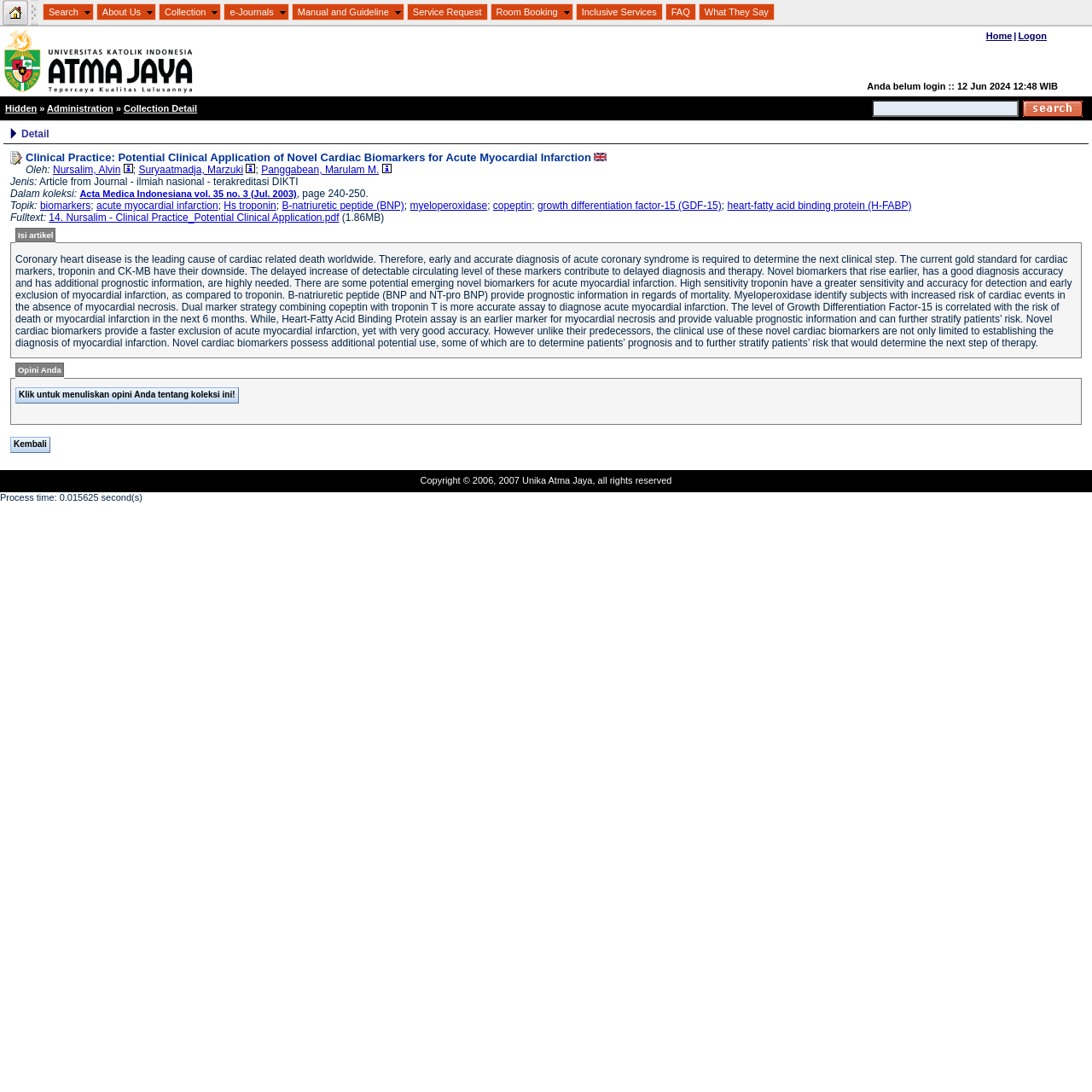Give a detailed account of the webpage, highlighting key information.

The webpage is the Perpustakaan Universitas Katolik Atma Jaya Jakarta, which appears to be a university library website. At the top left corner, there is a logo and a link to "Home - AtmaLib". Next to it, there is a small image. On the top right corner, there is a notification indicating that the user is not logged in, along with the current date and time.

Below the top section, there is a table with several grid cells containing links to various library resources and services. The links are arranged horizontally and include "Search", "About Us", "Collection", "e-Journals", "Manual and Guideline", "Service Request", and "Room Booking". Each link has a small icon next to it.

In the middle of the page, there is a search bar with a textbox and a "Search" button. Below the search bar, there is another table with a row of links, including "Home", "Logon", and a separator.

The webpage has a simple and organized layout, with a focus on providing easy access to various library resources and services.